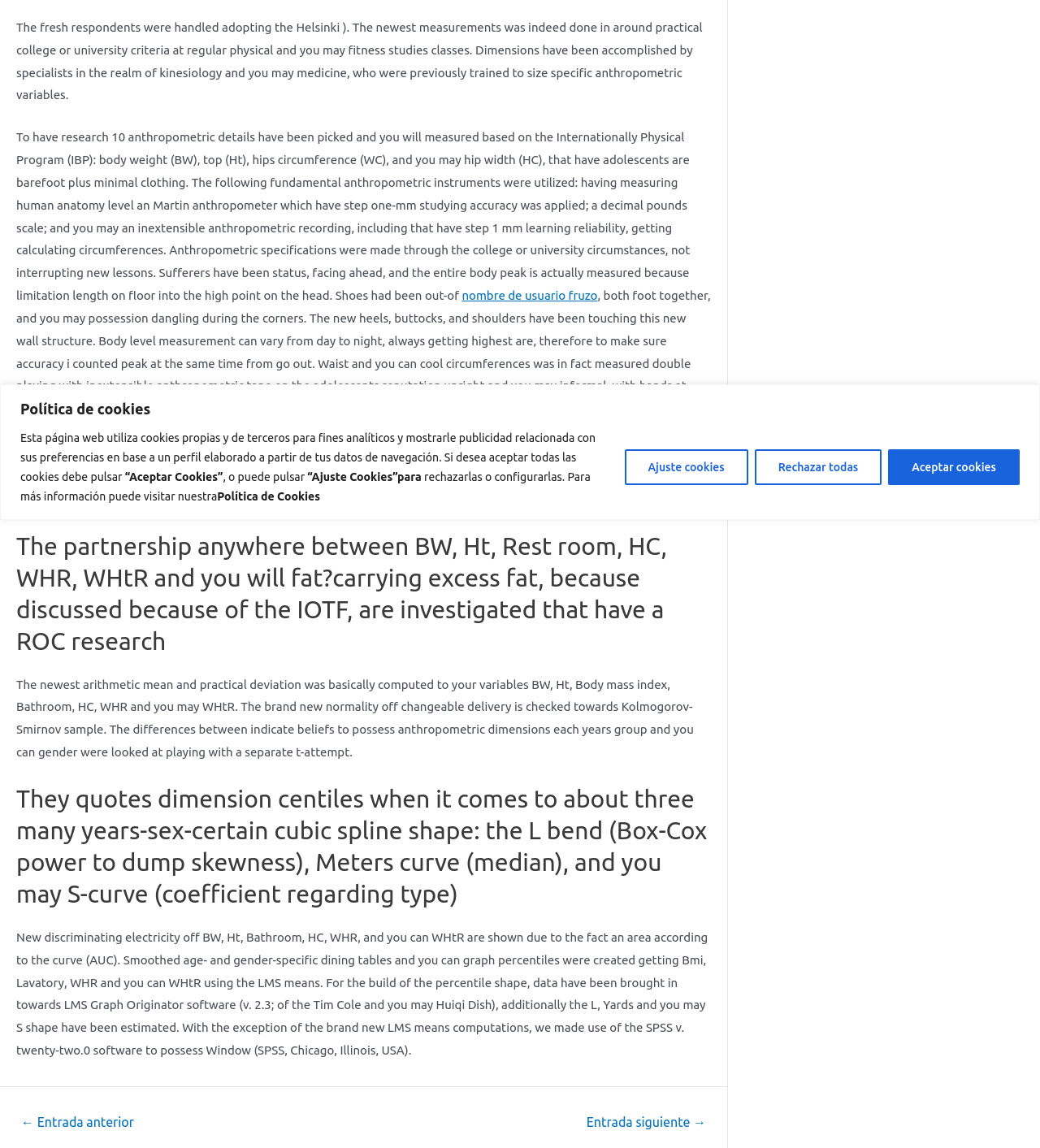From the element description ← Entrada anterior, predict the bounding box coordinates of the UI element. The coordinates must be specified in the format (top-left x, top-left y, bottom-right x, bottom-right y) and should be within the 0 to 1 range.

[0.002, 0.972, 0.148, 0.983]